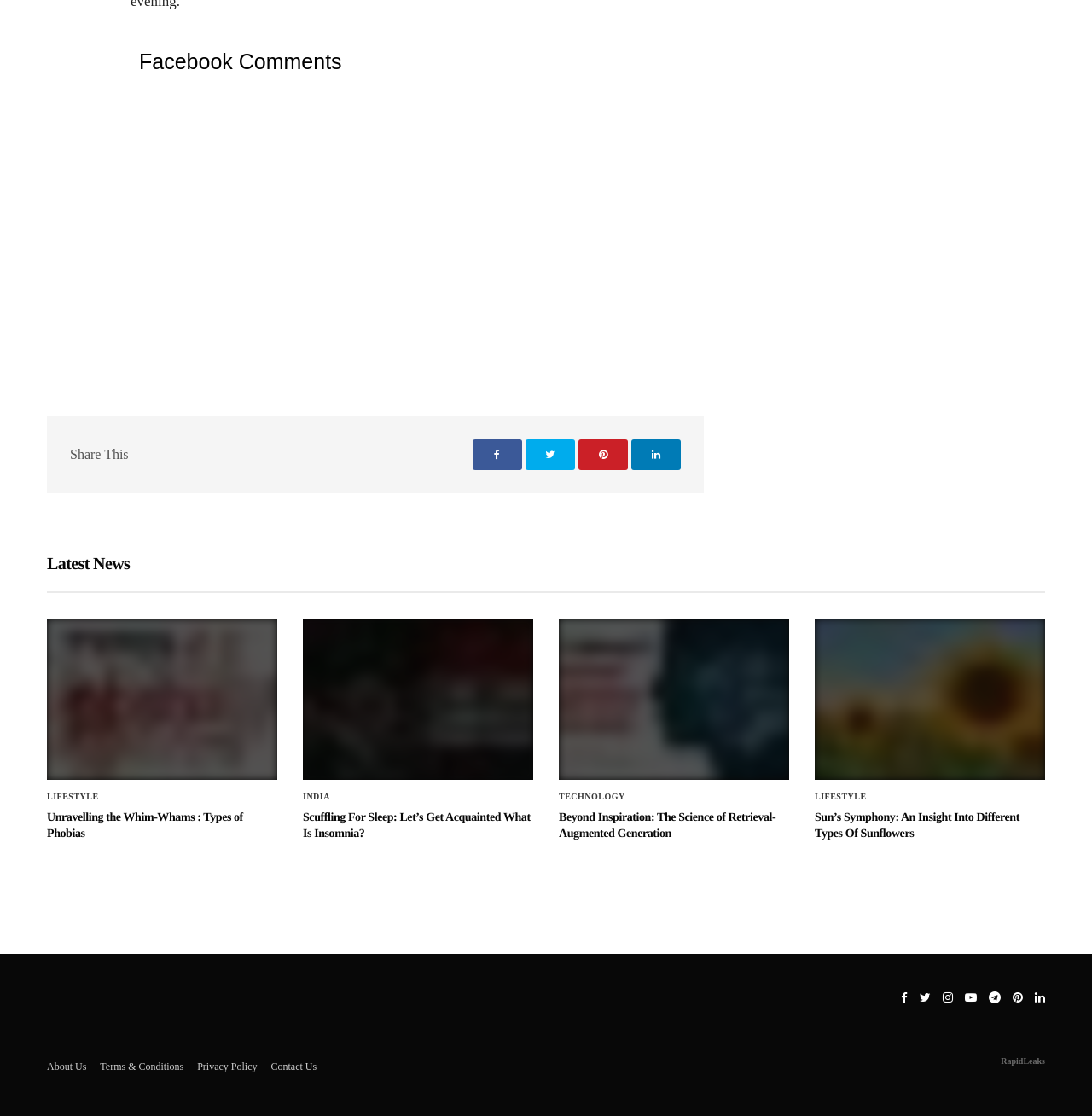How many categories are there in the webpage?
Refer to the image and respond with a one-word or short-phrase answer.

3